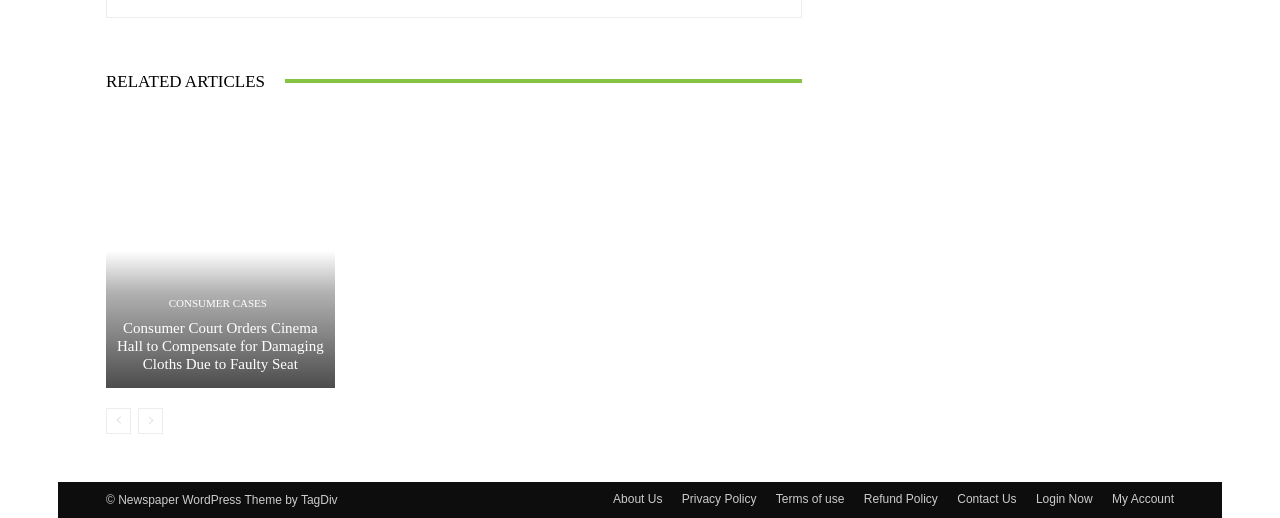Determine the bounding box coordinates of the clickable region to follow the instruction: "contact us".

[0.748, 0.947, 0.794, 0.981]